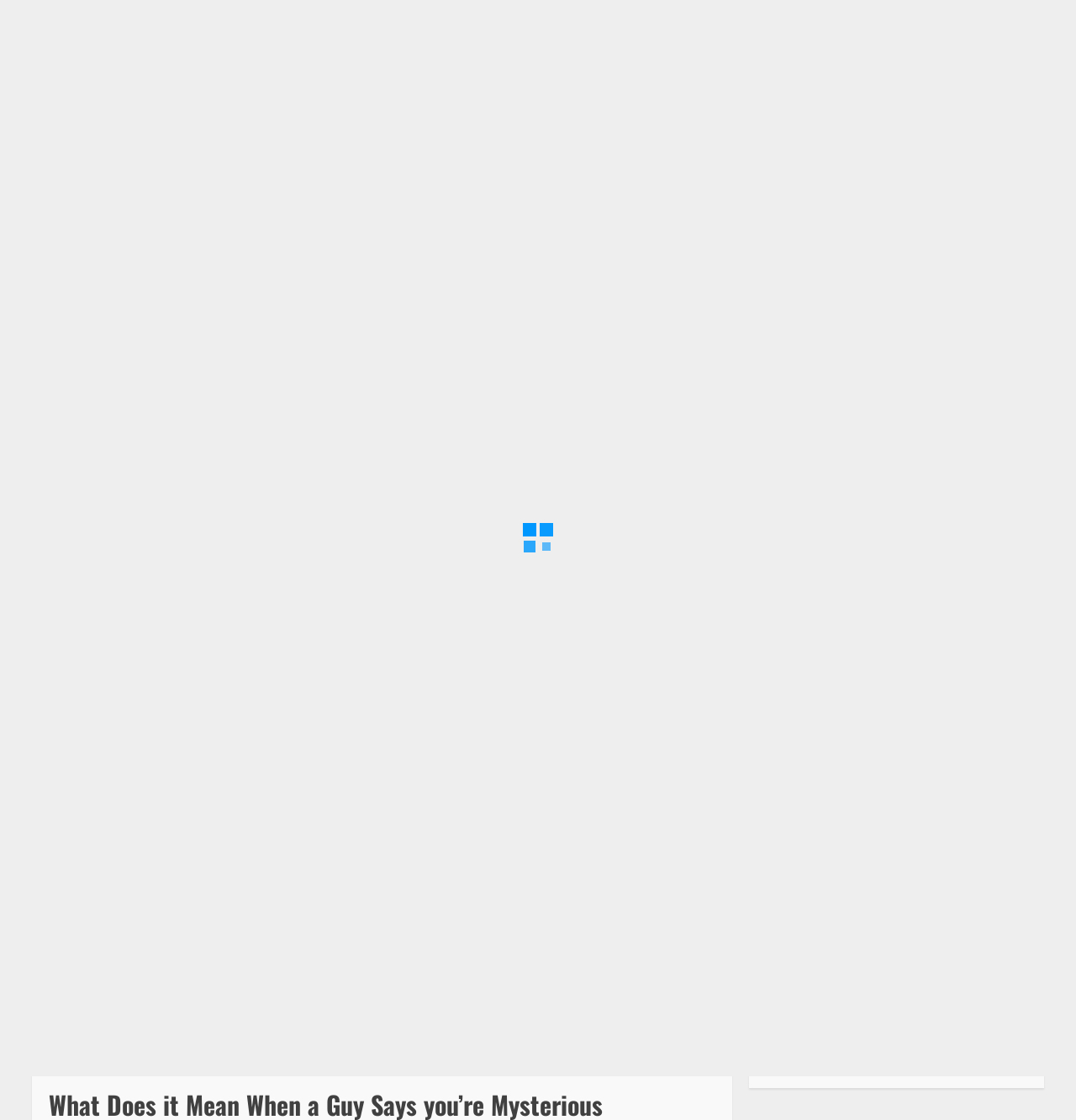Find the bounding box coordinates for the HTML element described in this sentence: "Frank Fisher". Provide the coordinates as four float numbers between 0 and 1, in the format [left, top, right, bottom].

[0.829, 0.919, 0.887, 0.932]